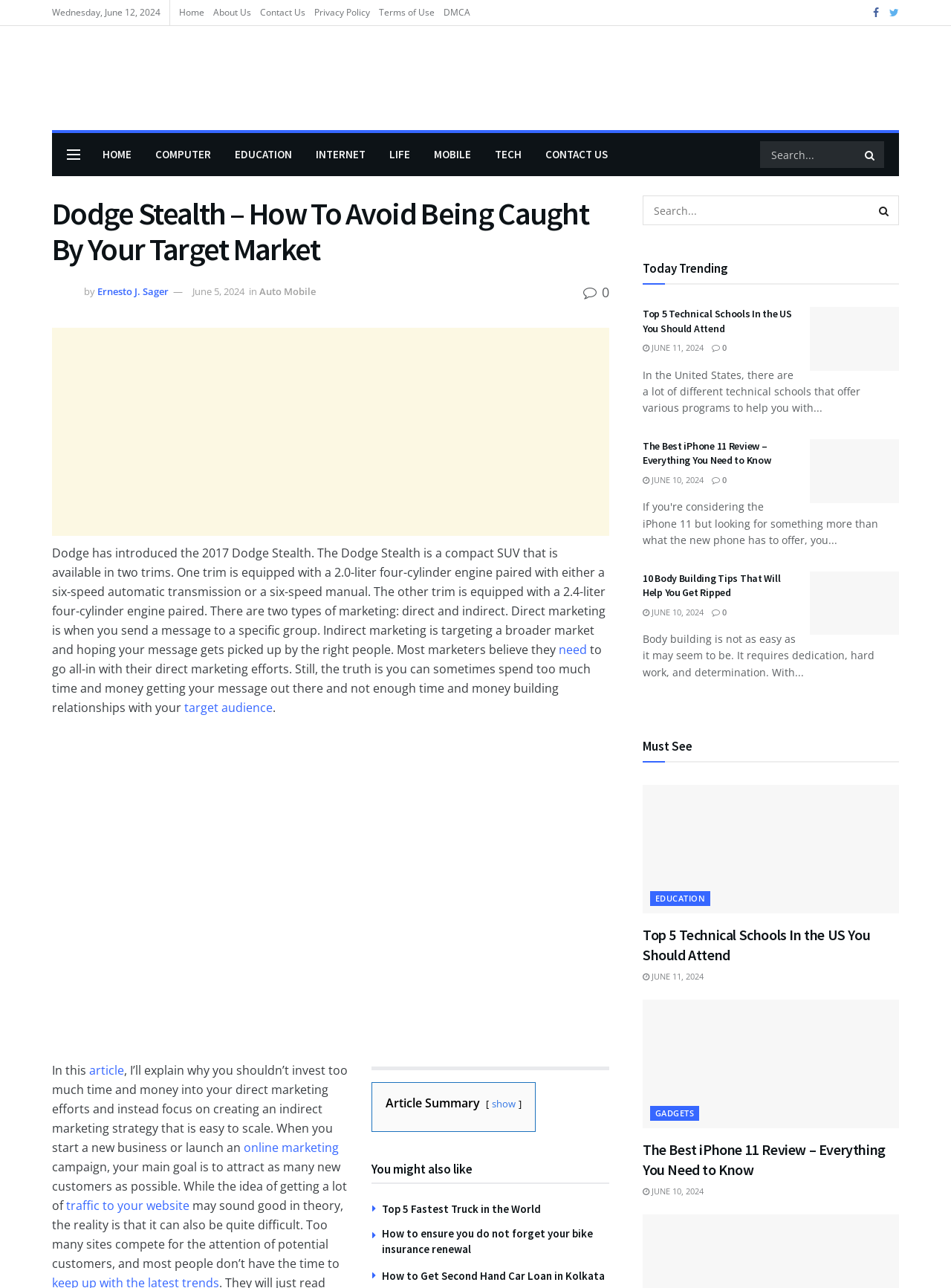Please identify the bounding box coordinates of the region to click in order to complete the given instruction: "Search for something". The coordinates should be four float numbers between 0 and 1, i.e., [left, top, right, bottom].

[0.799, 0.11, 0.93, 0.13]